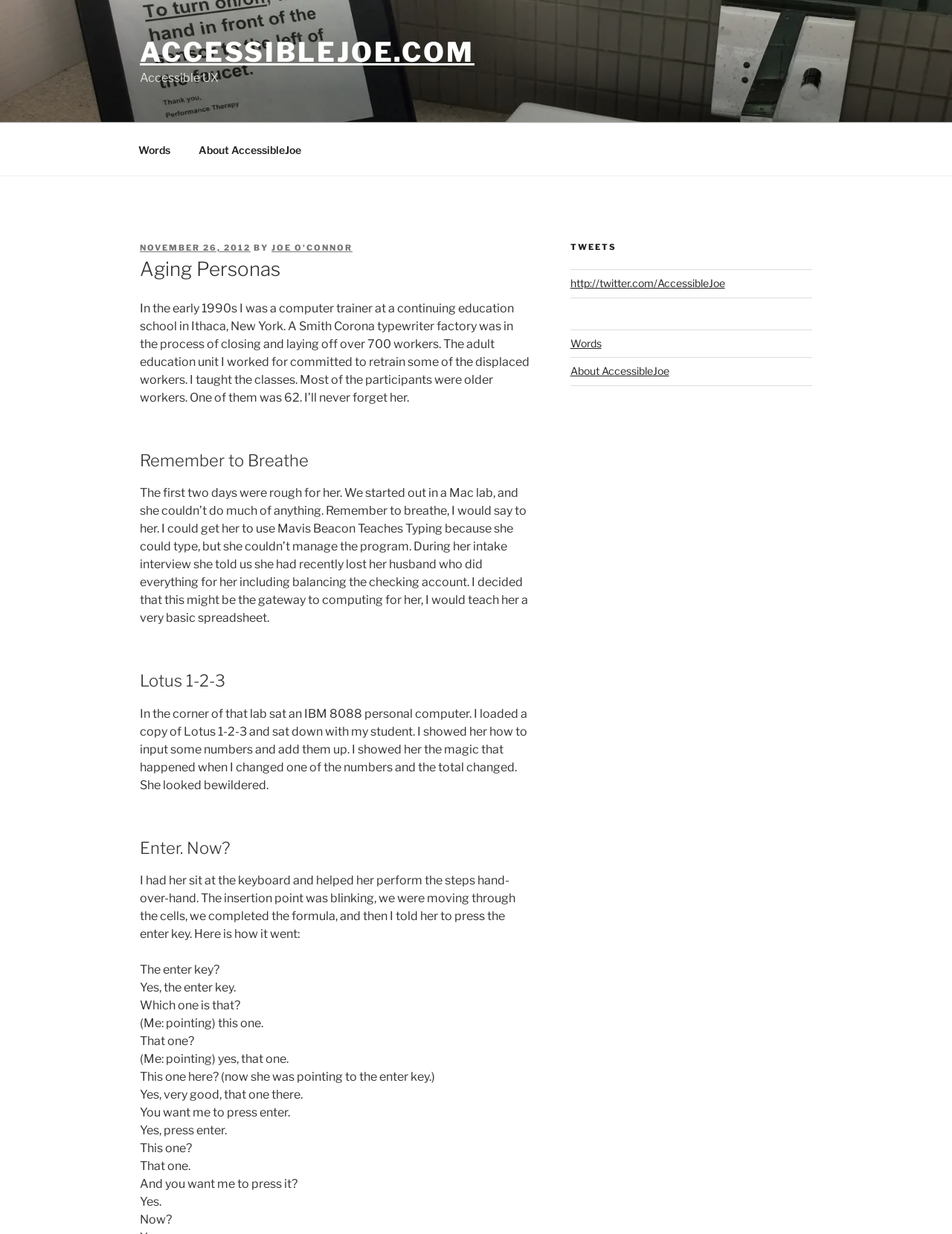Please provide a brief answer to the question using only one word or phrase: 
What is the category of the blog post?

Words